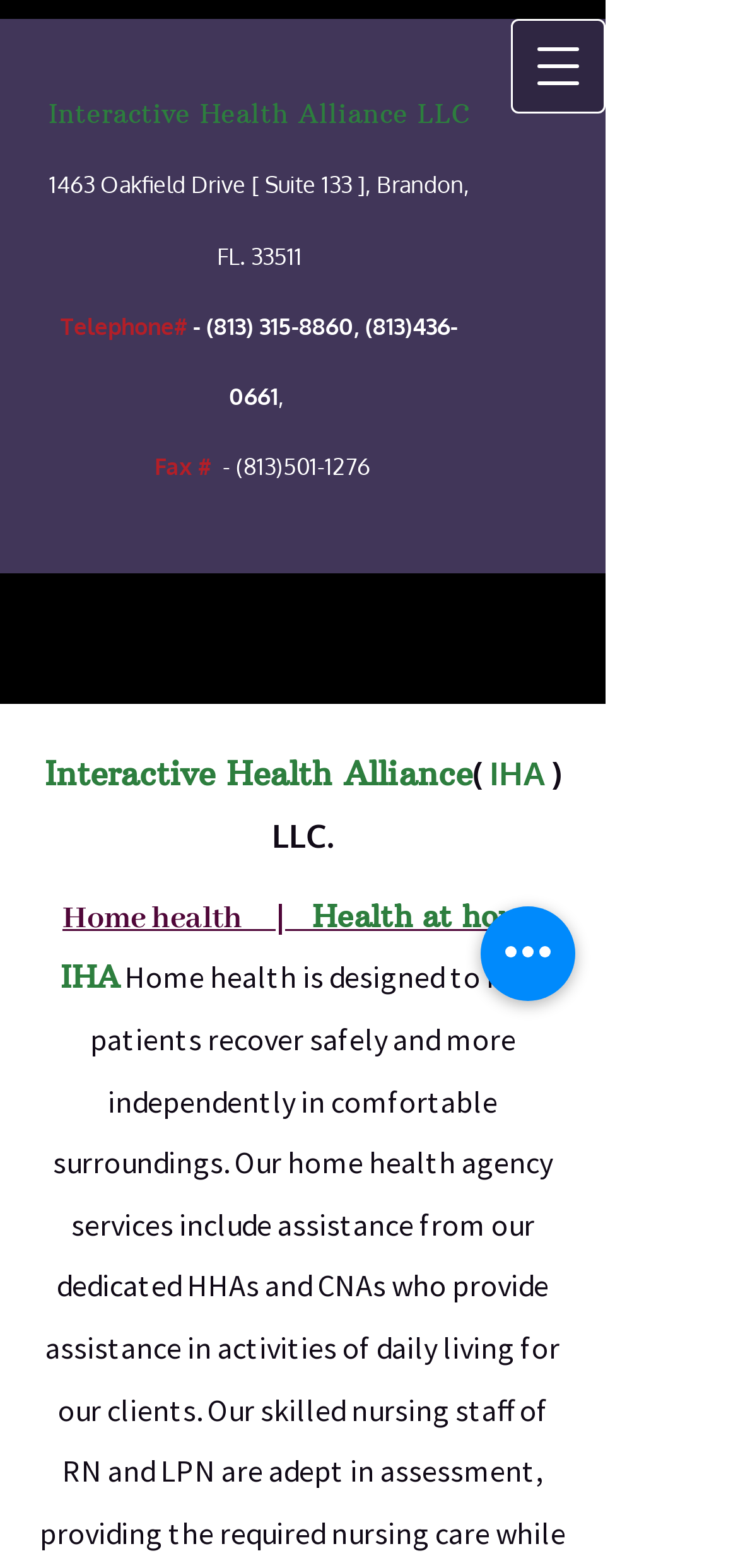Provide your answer in one word or a succinct phrase for the question: 
What is the main service provided by Interactive Health Alliance LLC?

Home health